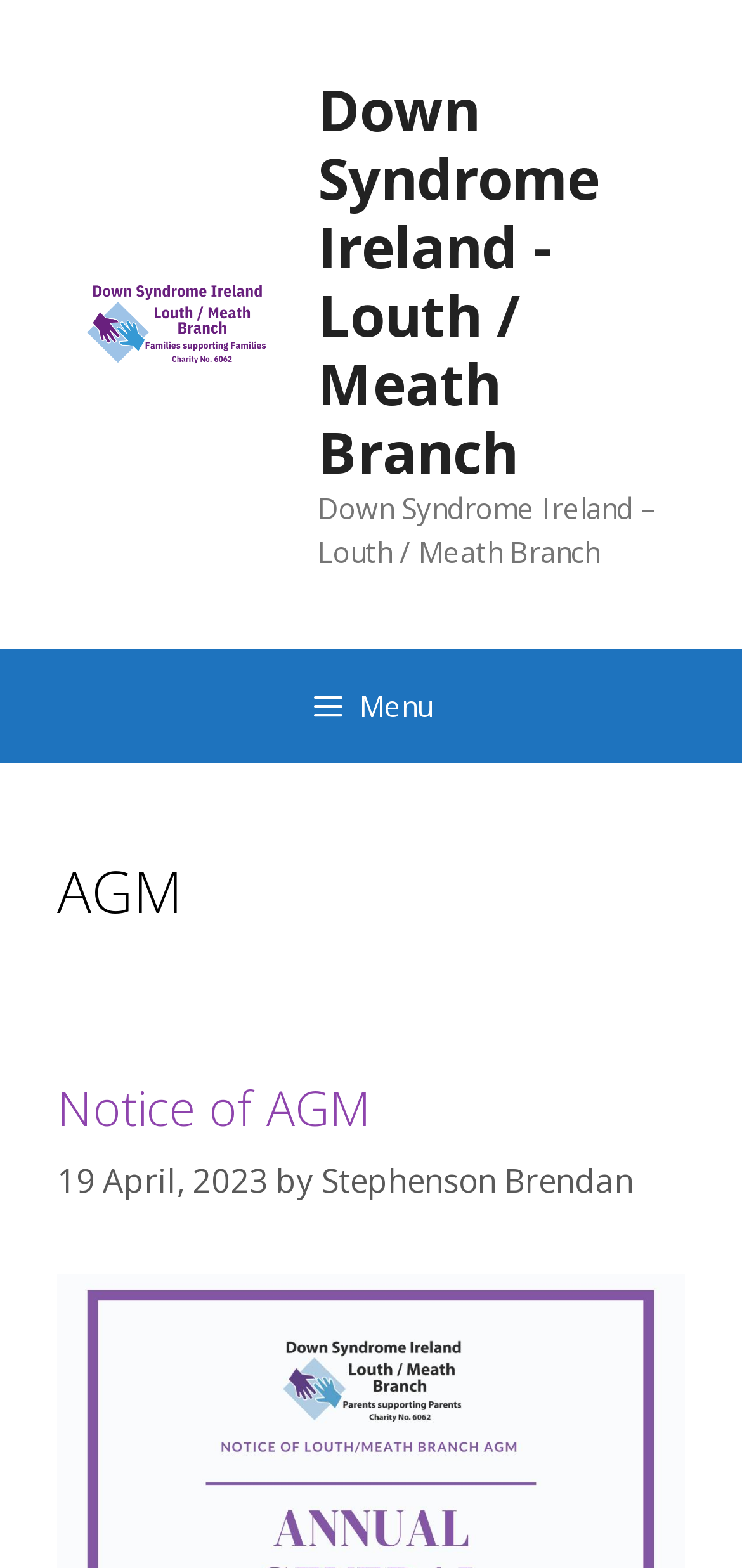Predict the bounding box of the UI element based on the description: "Menu". The coordinates should be four float numbers between 0 and 1, formatted as [left, top, right, bottom].

[0.0, 0.414, 1.0, 0.486]